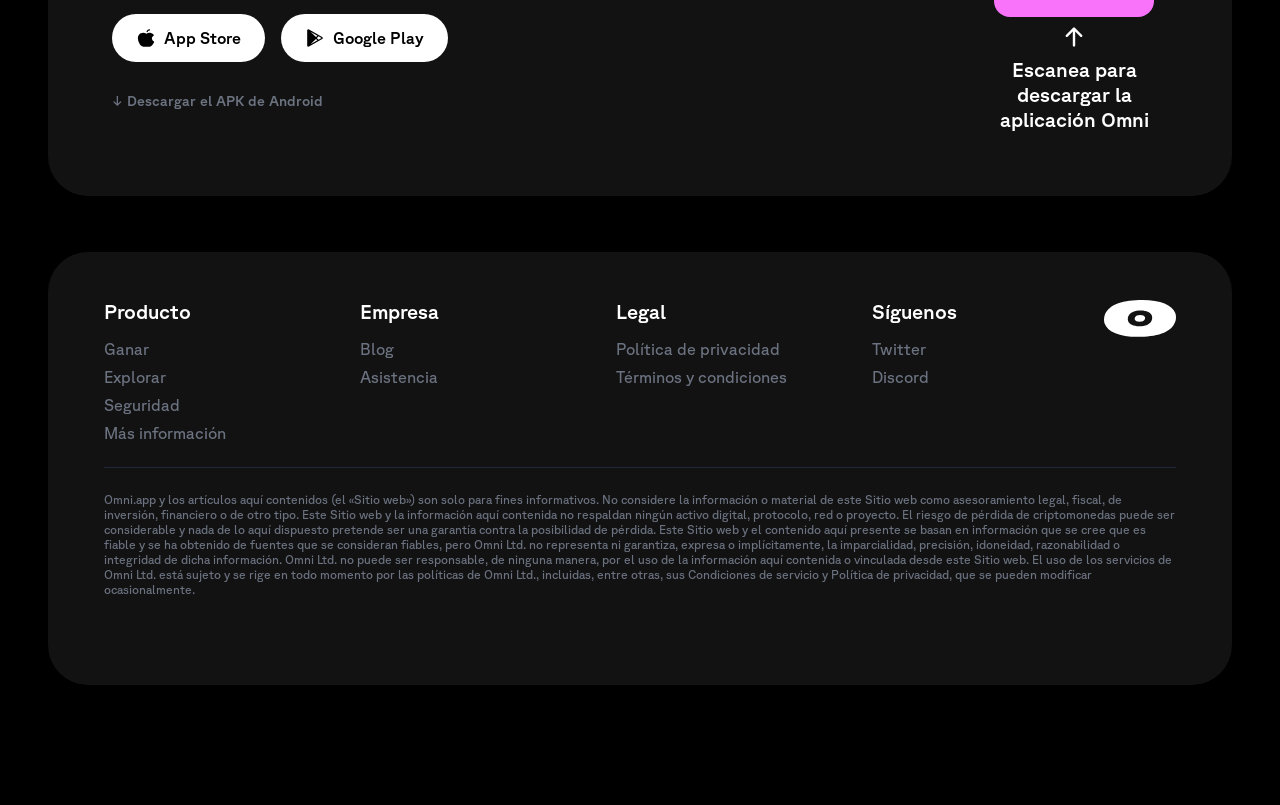Please find the bounding box coordinates of the element's region to be clicked to carry out this instruction: "Read the terms and conditions".

[0.481, 0.457, 0.615, 0.48]